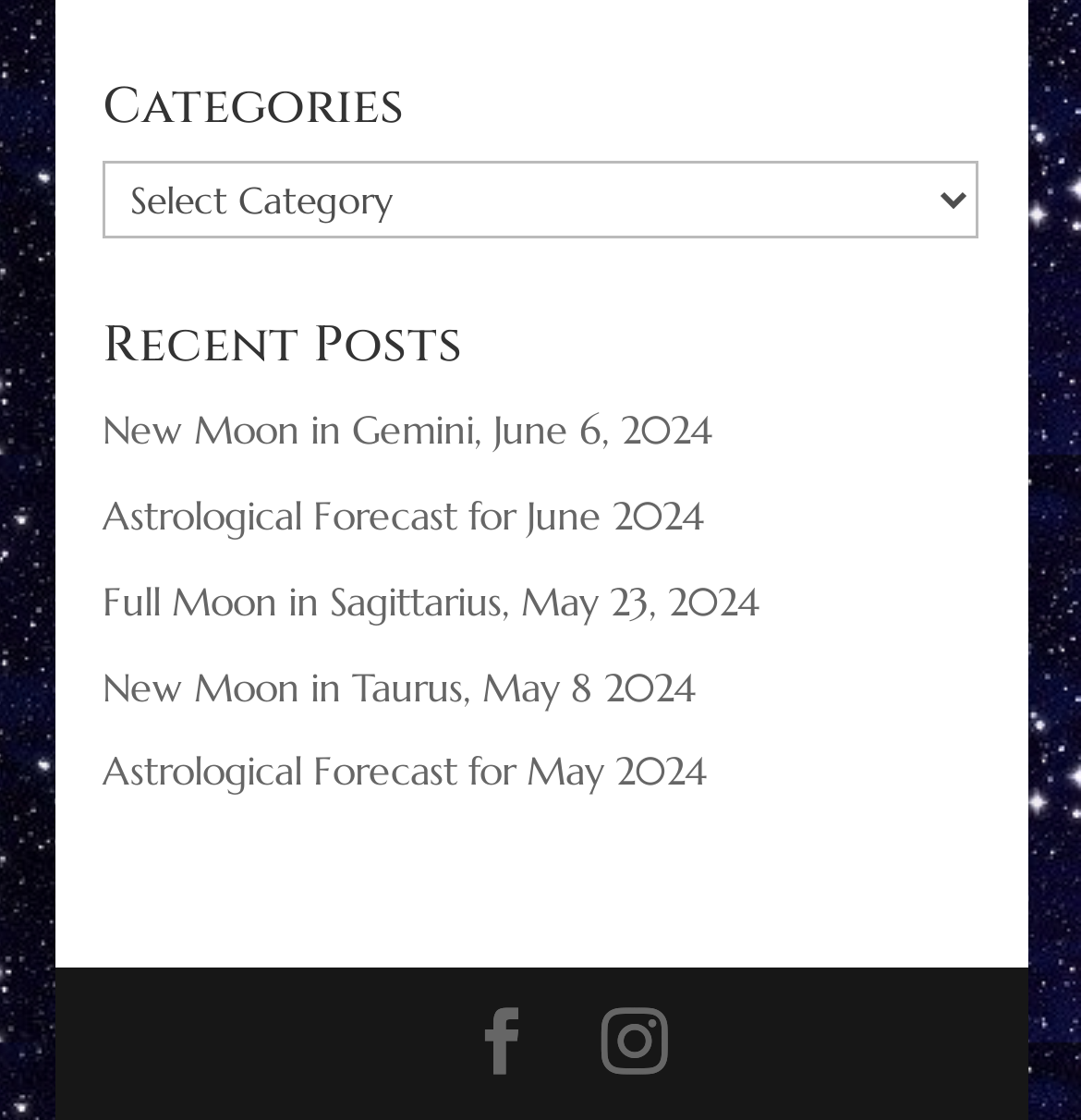Please mark the clickable region by giving the bounding box coordinates needed to complete this instruction: "Read the blog".

None